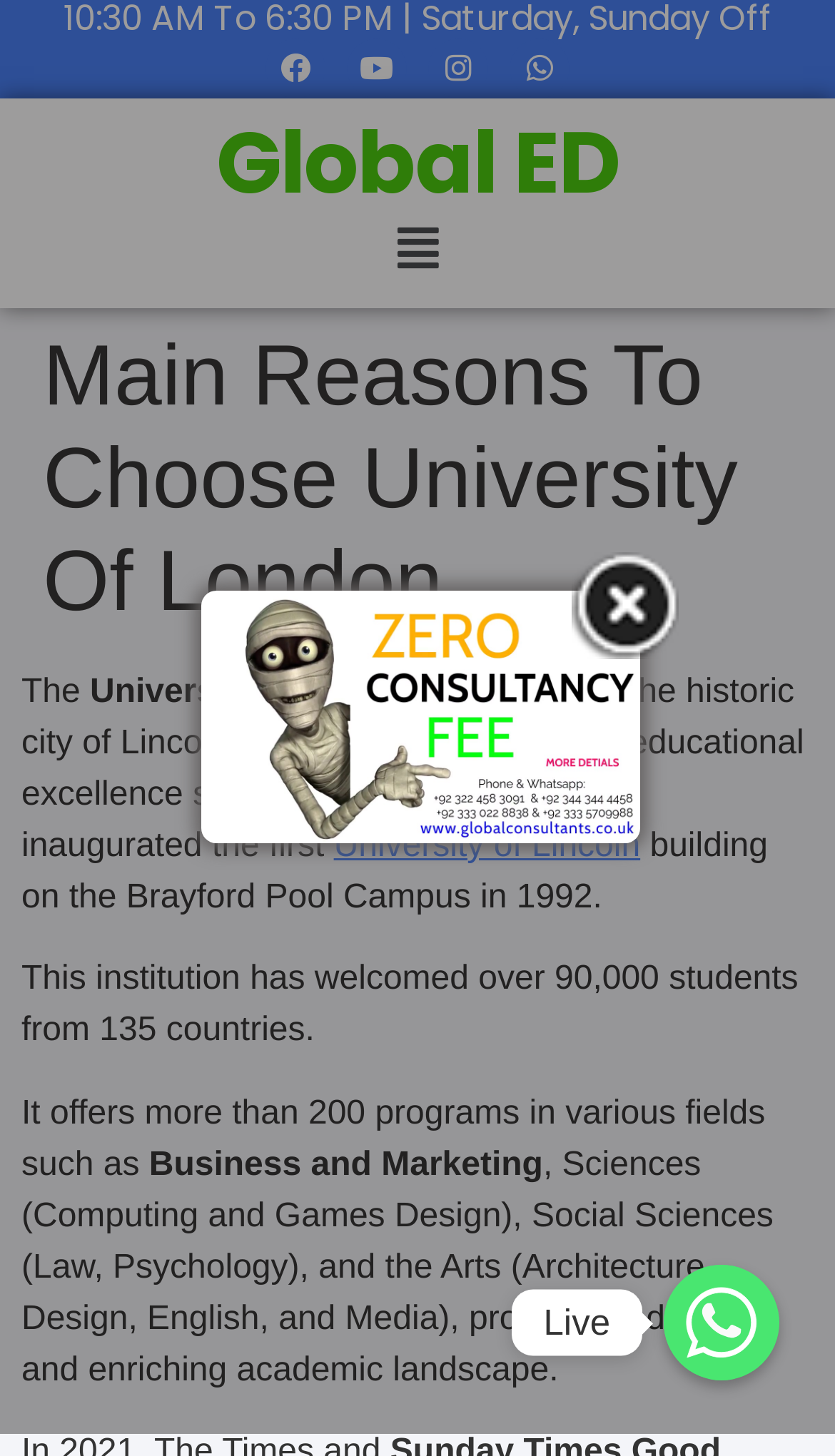Based on what you see in the screenshot, provide a thorough answer to this question: How many social media platforms are linked on the webpage?

The number of social media platforms linked on the webpage can be found by counting the link elements that represent social media platforms, which are Facebook, Youtube, Instagram, and Whatsapp.